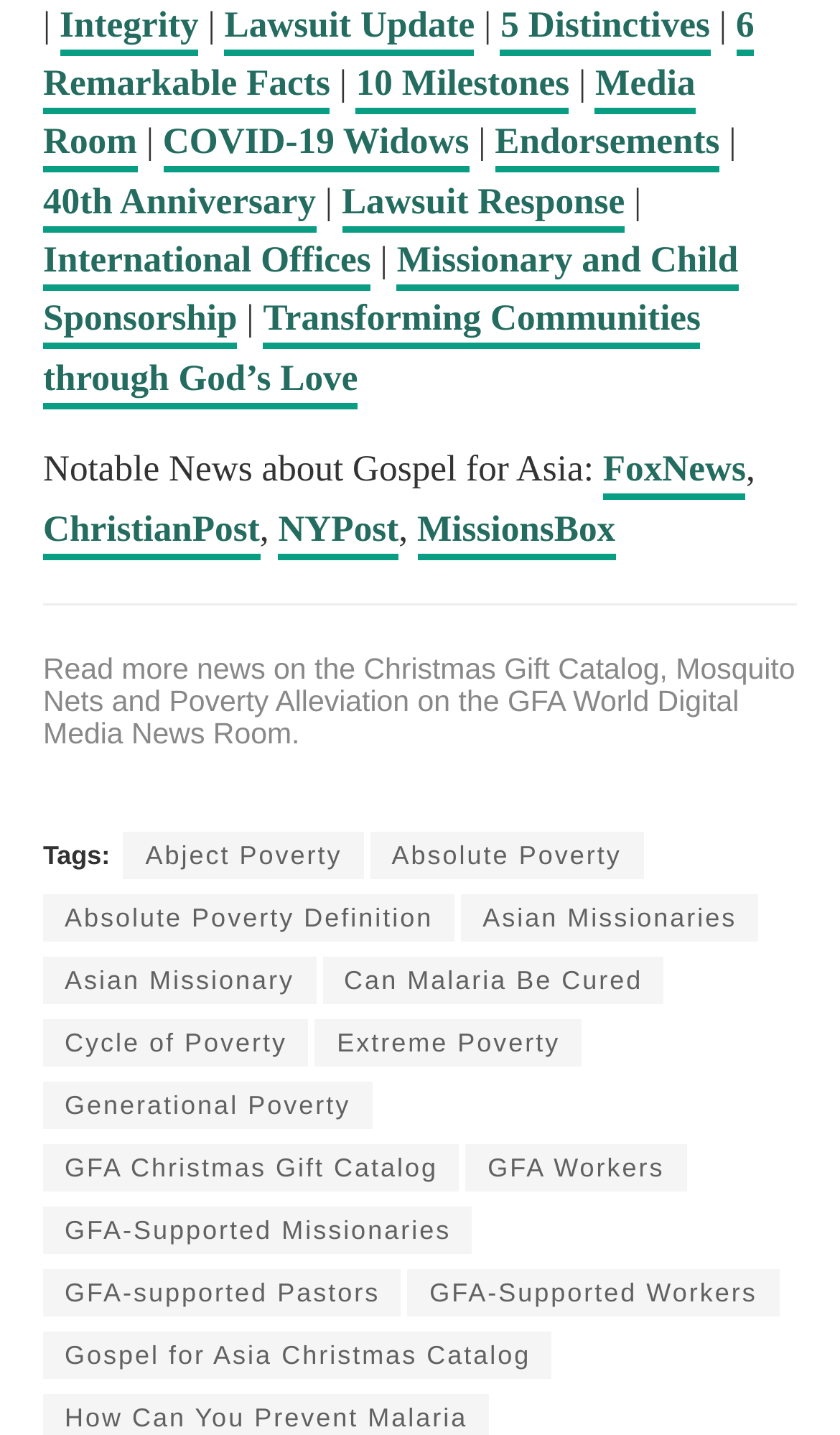Find and provide the bounding box coordinates for the UI element described here: "FoxNews". The coordinates should be given as four float numbers between 0 and 1: [left, top, right, bottom].

[0.718, 0.313, 0.888, 0.349]